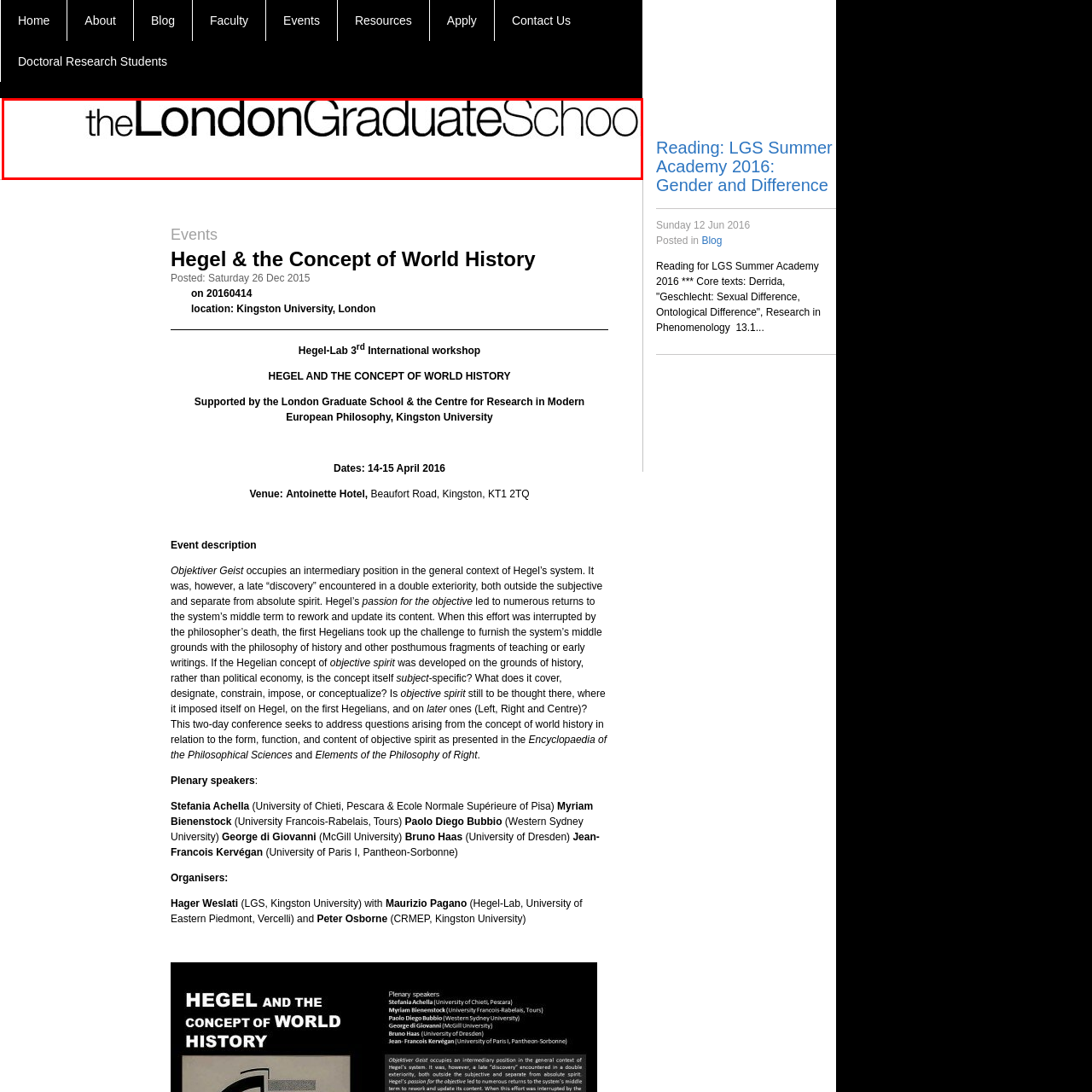Give a detailed narrative of the image enclosed by the red box.

The image features the prominent logo of the London Graduate School, elegantly styled in bold, modern typography. The text reads "the London Graduate School," with distinct emphasis on "London" through its uppercase presentation and a slight variation in font weight, creating a sophisticated visual identity. This logo serves as a central element on the webpage dedicated to the themes of Hegelian philosophy and academic events, aligning with the institution's mission of fostering rigorous intellectual discourse and research excellence in modern European philosophy. The clean design and strategic use of space reflect the school's contemporary ethos.